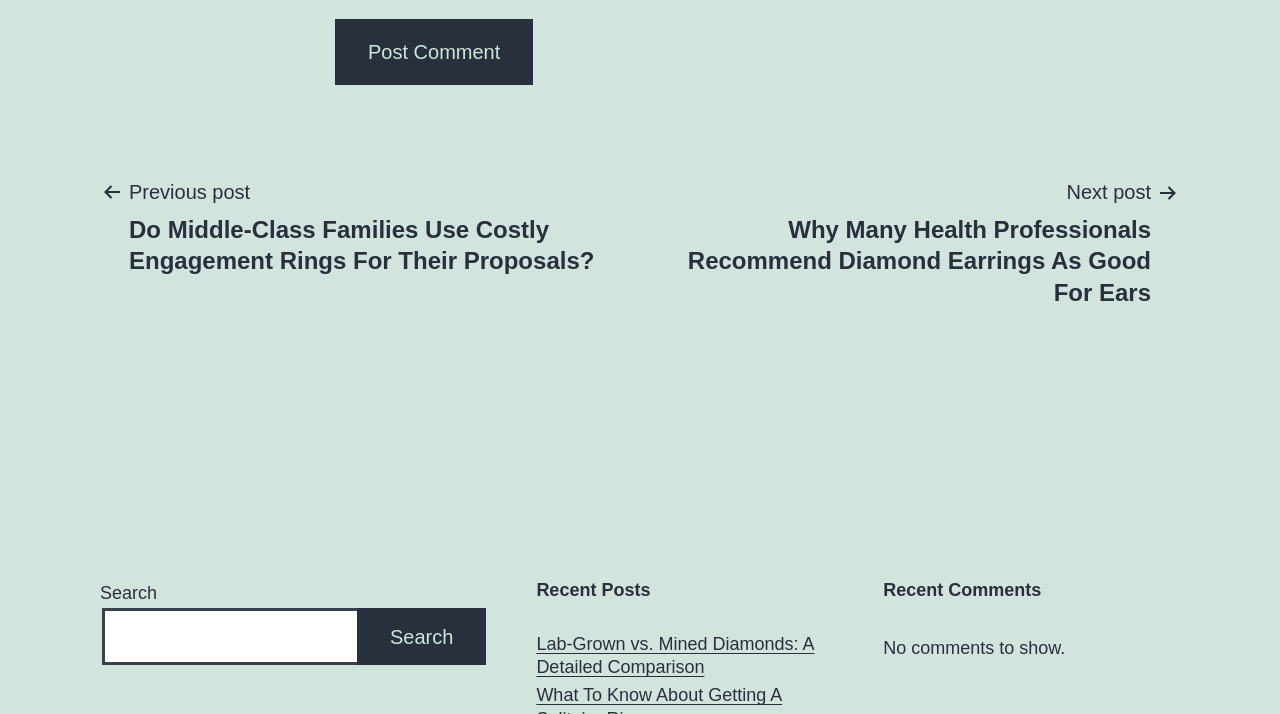Give a concise answer using one word or a phrase to the following question:
What is the title of the section above the 'Recent Posts' section?

Post navigation